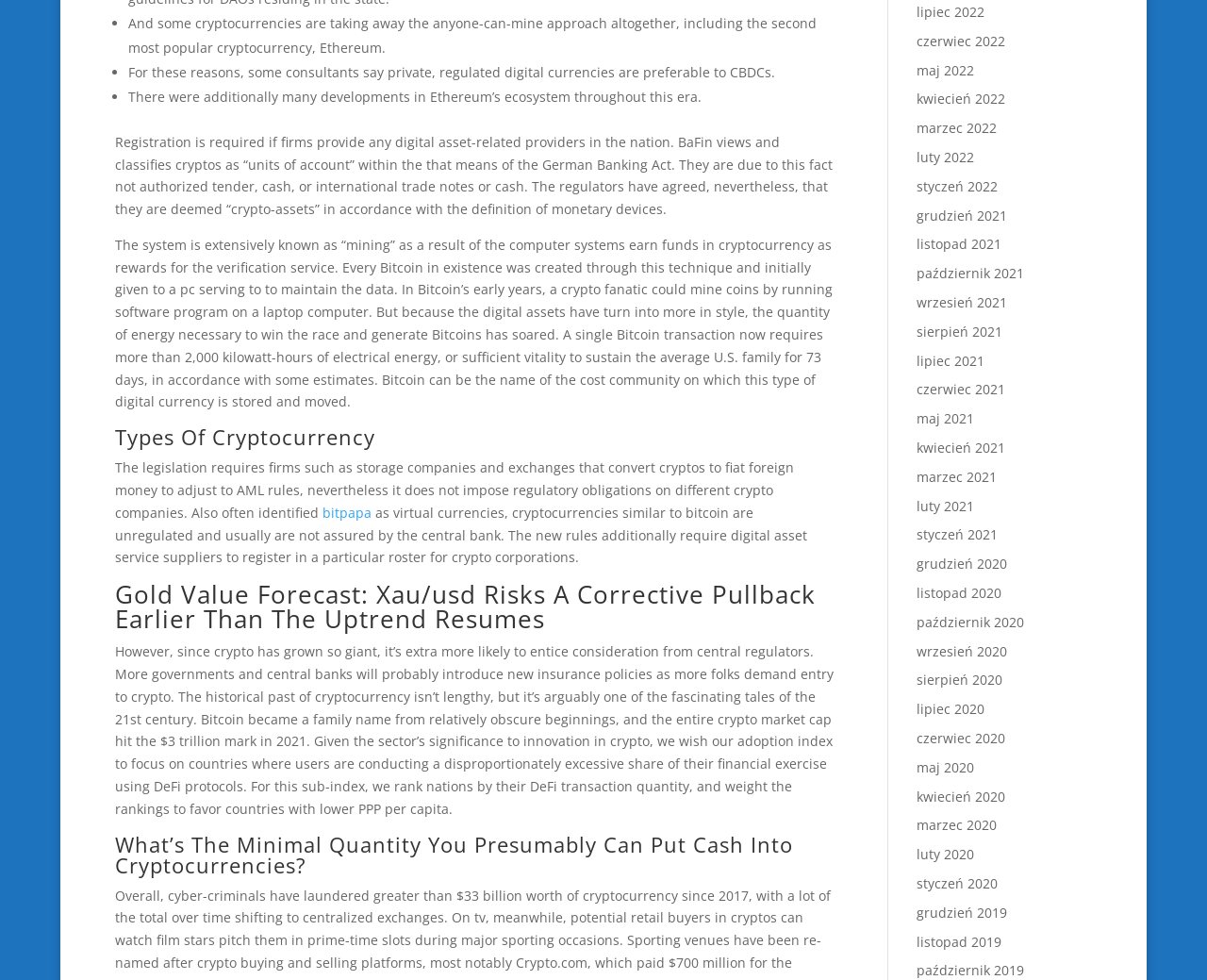Pinpoint the bounding box coordinates of the area that must be clicked to complete this instruction: "Explore the topic 'Gold Value Forecast: Xau/usd Risks A Corrective Pullback Earlier Than The Uptrend Resumes'".

[0.095, 0.594, 0.691, 0.654]